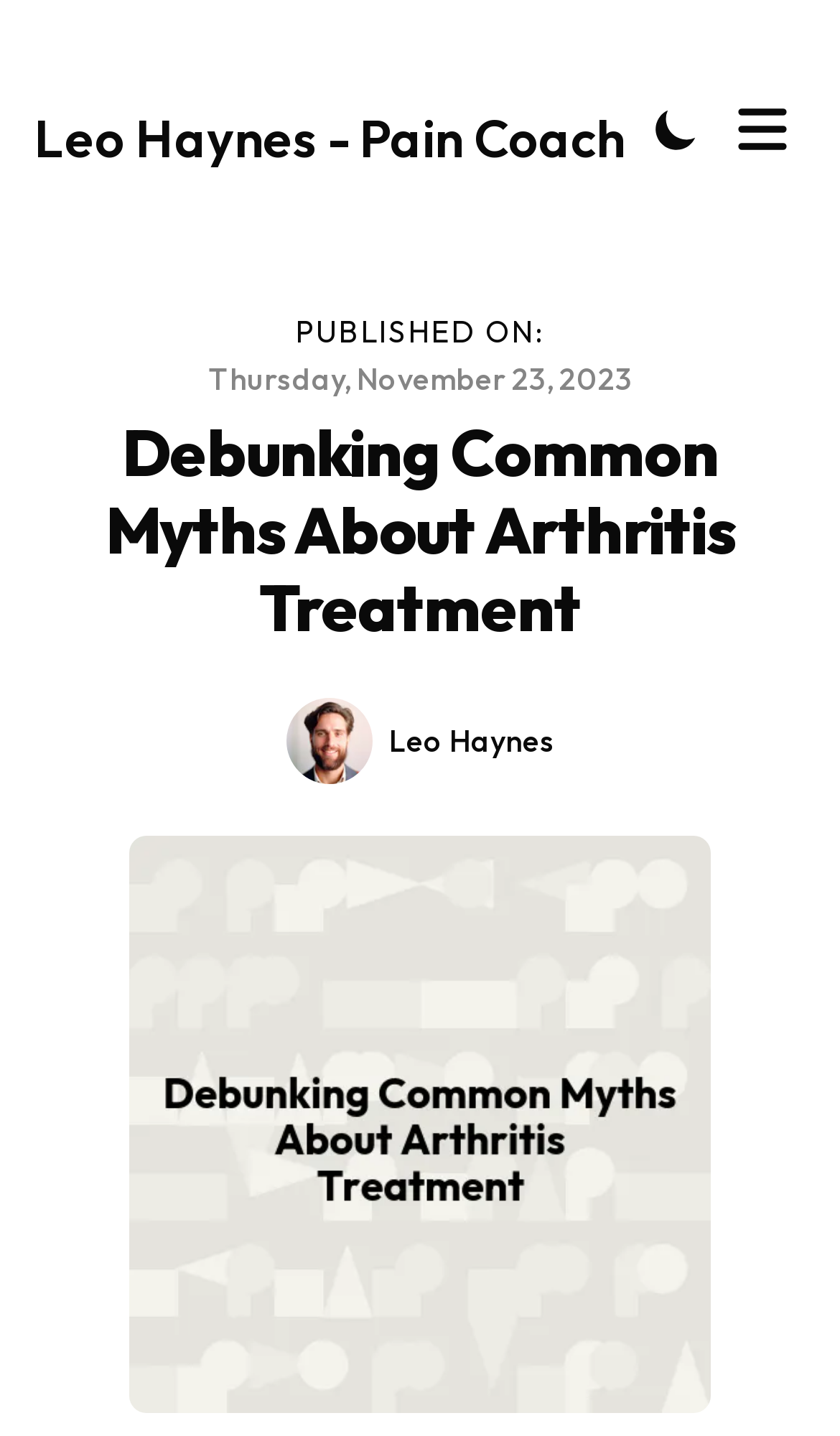Answer this question using a single word or a brief phrase:
What is the name of the pain coach?

Leo Haynes